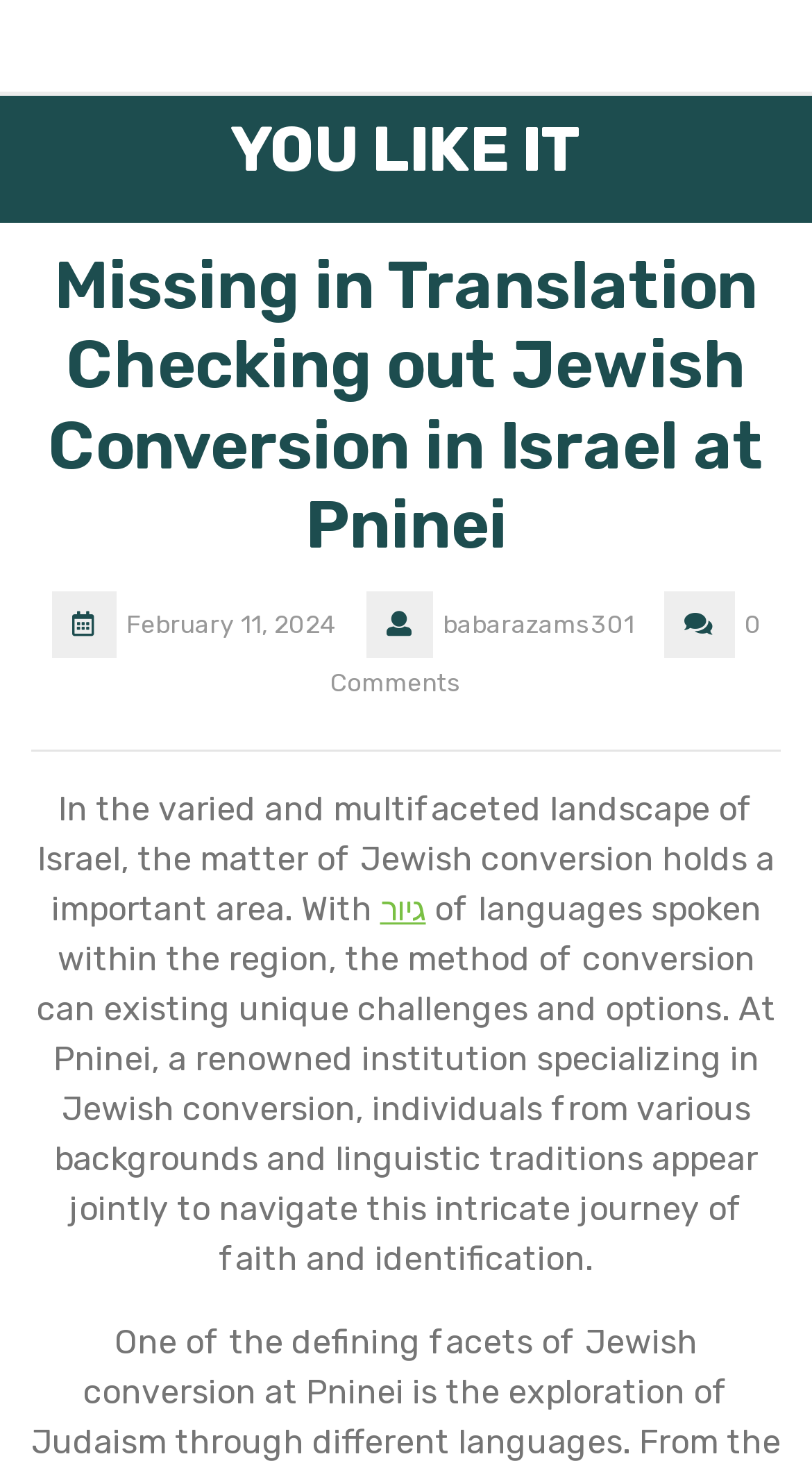Identify the first-level heading on the webpage and generate its text content.

YOU LIKE IT